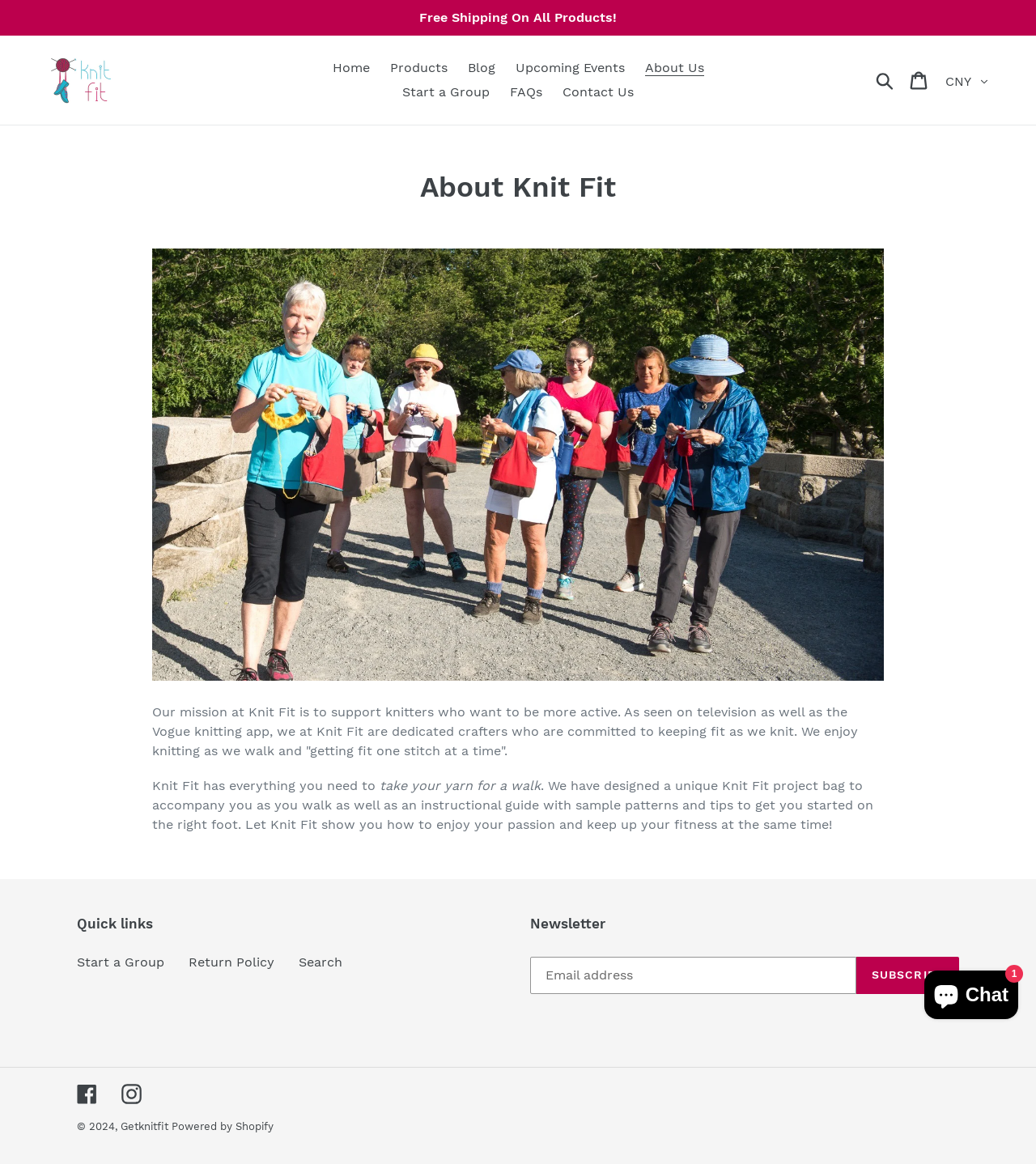Identify the bounding box coordinates for the region of the element that should be clicked to carry out the instruction: "Click on the 'Free Shipping On All Products!' link". The bounding box coordinates should be four float numbers between 0 and 1, i.e., [left, top, right, bottom].

[0.0, 0.0, 1.0, 0.031]